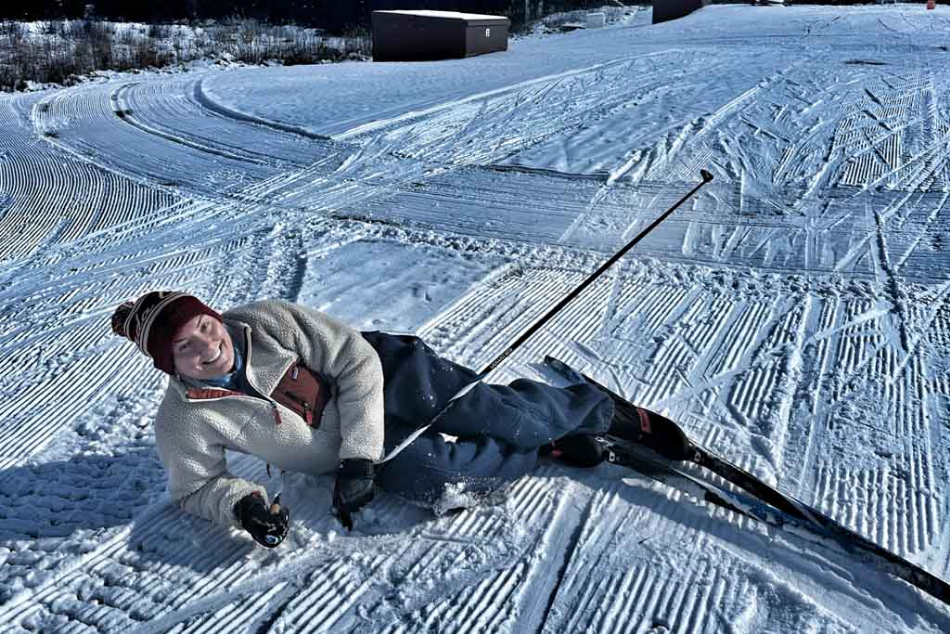Describe the image with as much detail as possible.

A cheerful woman lies on her side in the snow after taking a tumble while skiing on a biathlon course in Kenora, Ontario. Despite the fall, her smile reflects the joy of the moment, showcasing the playful spirit of trying out the sport. She is dressed warmly, with a cozy fleece jacket and a knit hat, and her ski poles are positioned beside her. The background features a beautifully groomed snow trail, with faint ski tracks winding through the pristine white landscape, hinting at the outdoor winter sports culture of the area. Her experience captures the essence of staying active and having fun in the winter months.